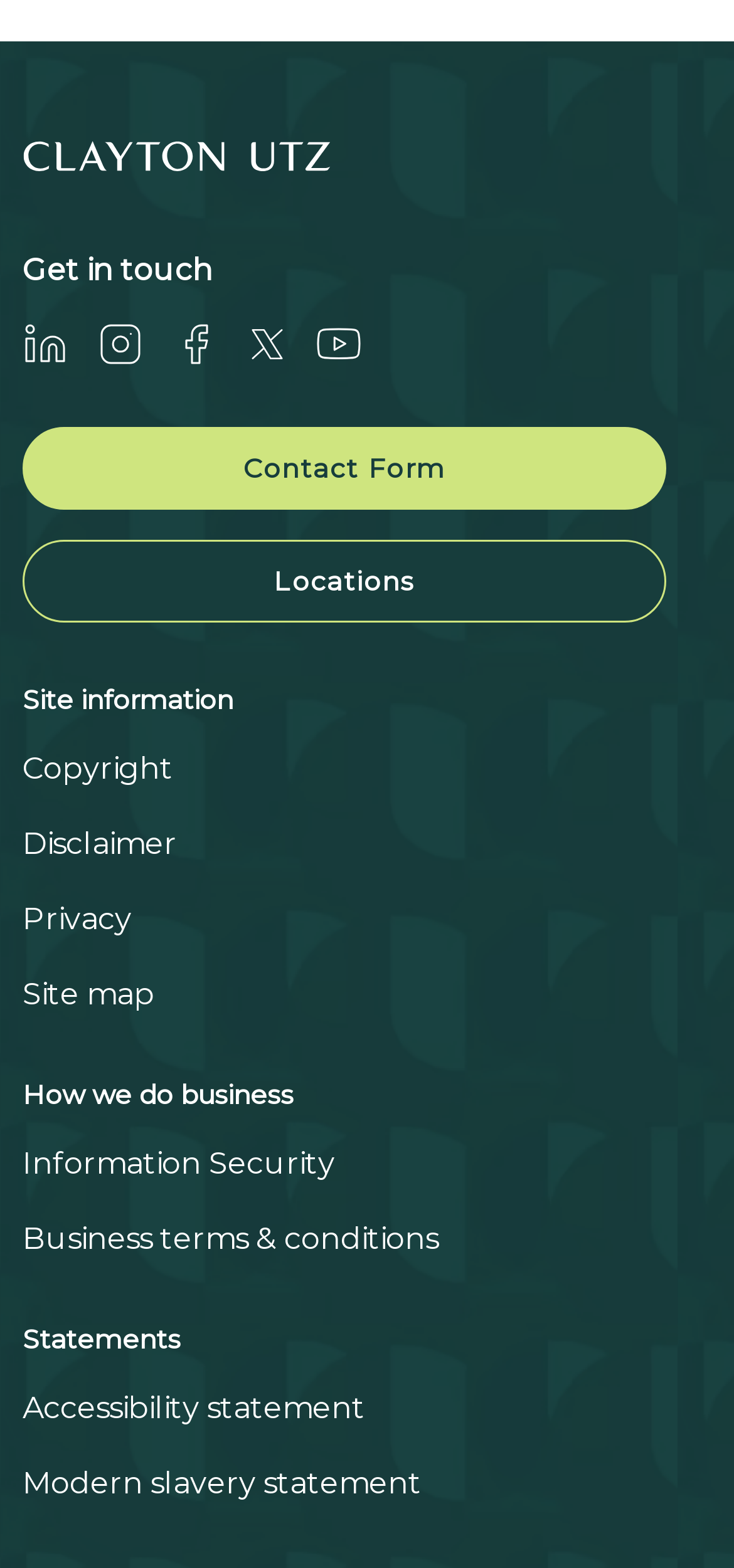How many links are there in the webpage?
Please look at the screenshot and answer using one word or phrase.

11